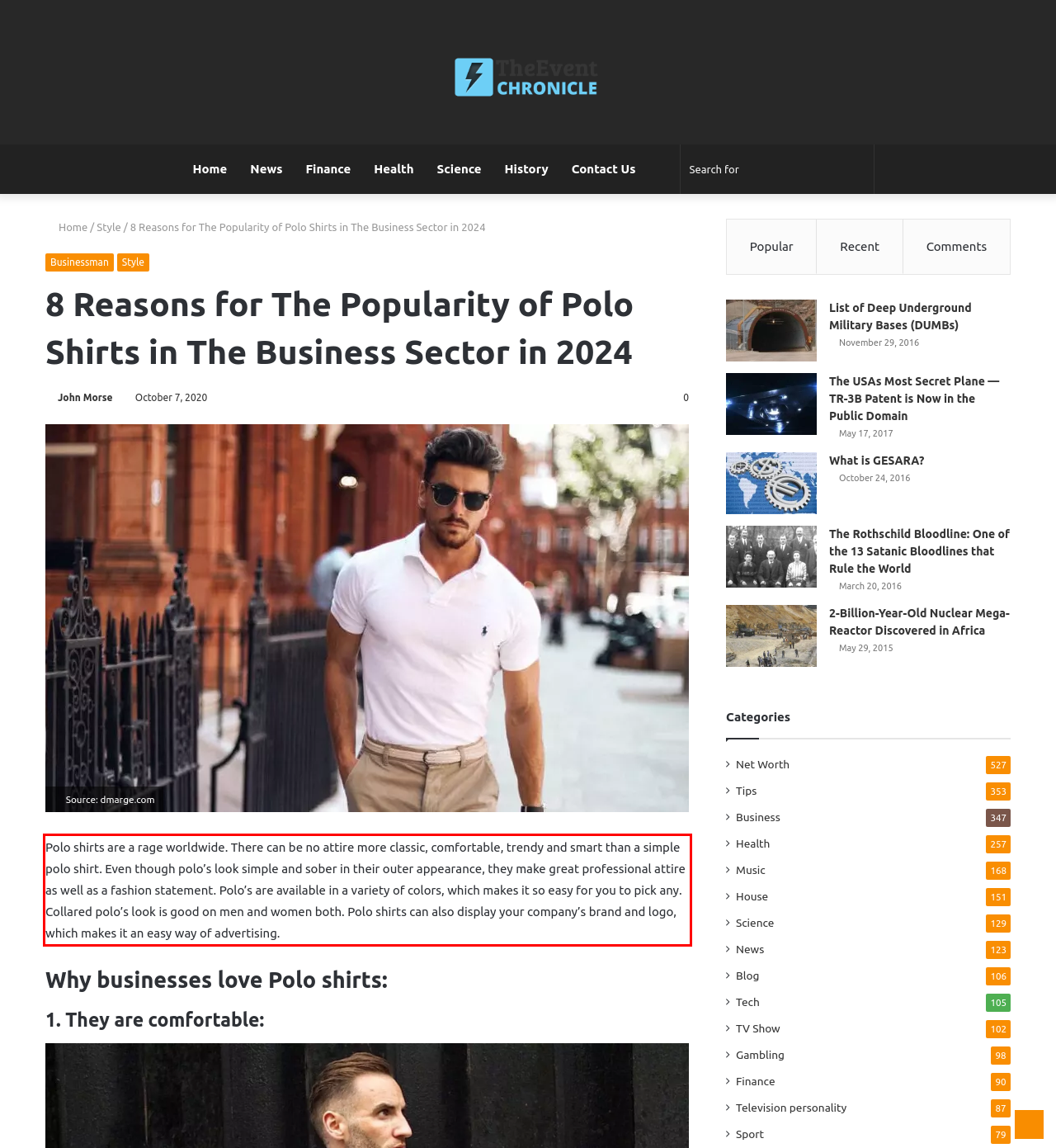Within the screenshot of the webpage, there is a red rectangle. Please recognize and generate the text content inside this red bounding box.

Polo shirts are a rage worldwide. There can be no attire more classic, comfortable, trendy and smart than a simple polo shirt. Even though polo’s look simple and sober in their outer appearance, they make great professional attire as well as a fashion statement. Polo’s are available in a variety of colors, which makes it so easy for you to pick any. Collared polo’s look is good on men and women both. Polo shirts can also display your company’s brand and logo, which makes it an easy way of advertising.